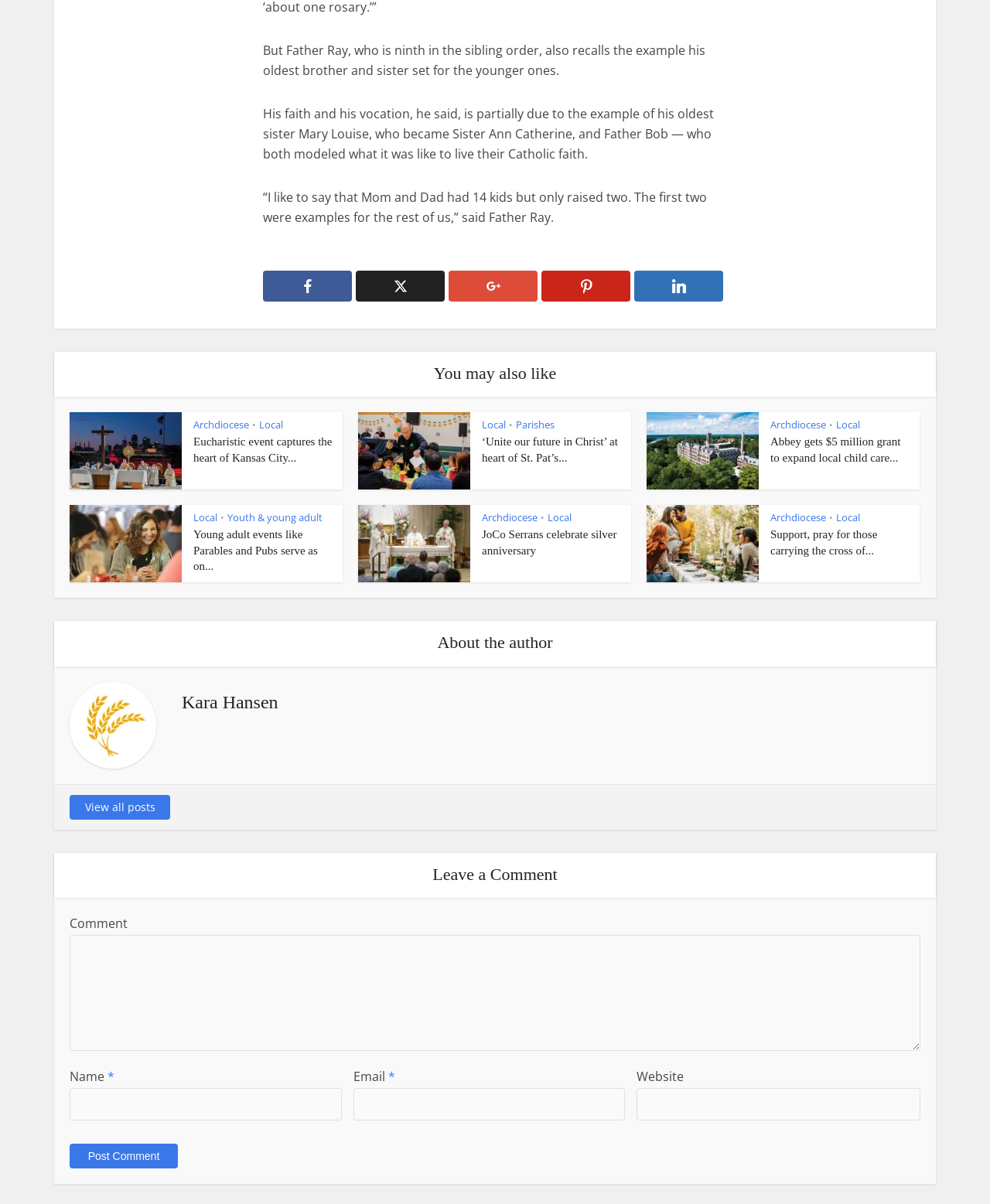Identify the bounding box coordinates of the element that should be clicked to fulfill this task: "Click on the 'View all posts' button". The coordinates should be provided as four float numbers between 0 and 1, i.e., [left, top, right, bottom].

[0.07, 0.66, 0.172, 0.68]